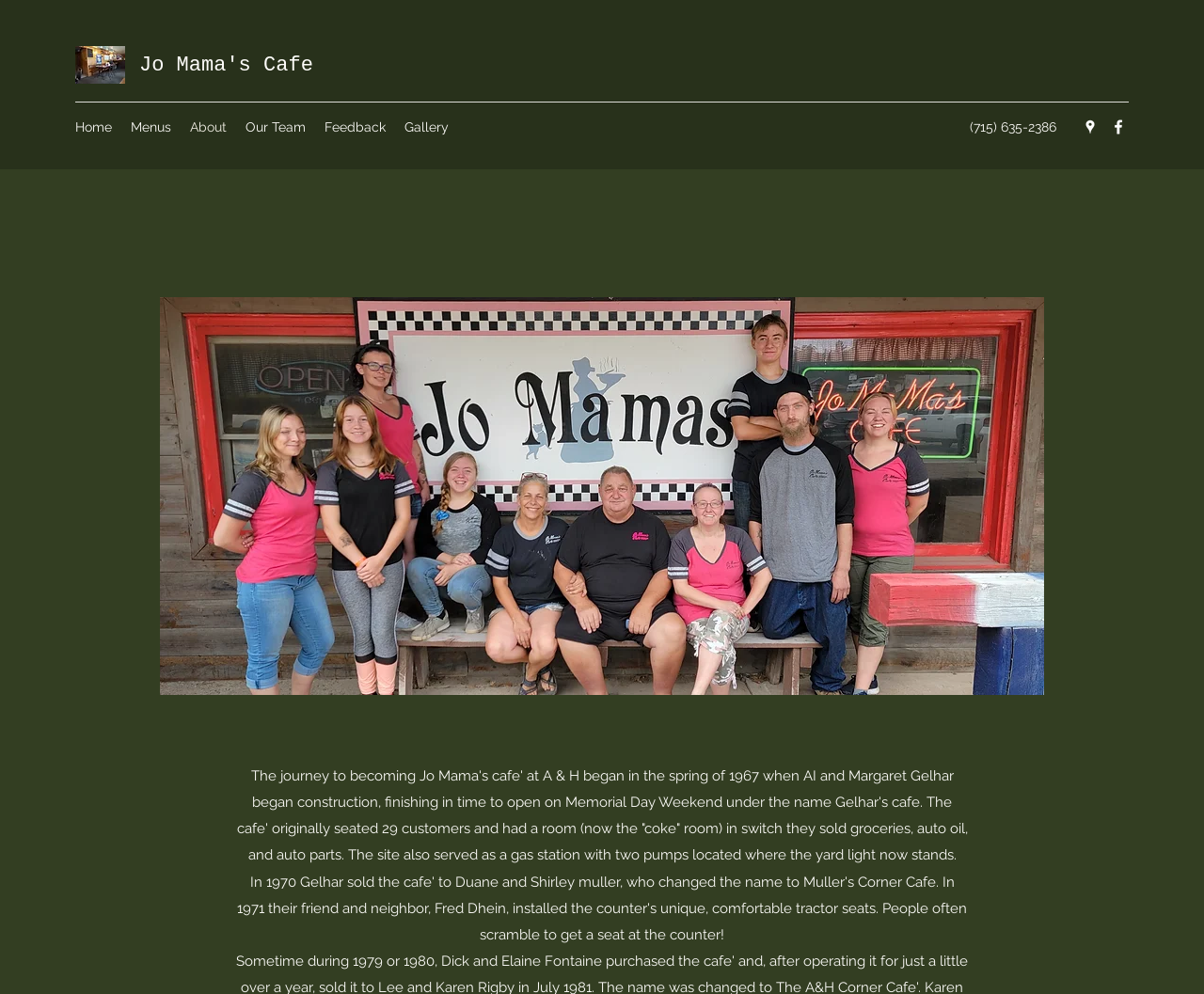Please find the bounding box coordinates for the clickable element needed to perform this instruction: "go to the Home page".

[0.055, 0.114, 0.101, 0.142]